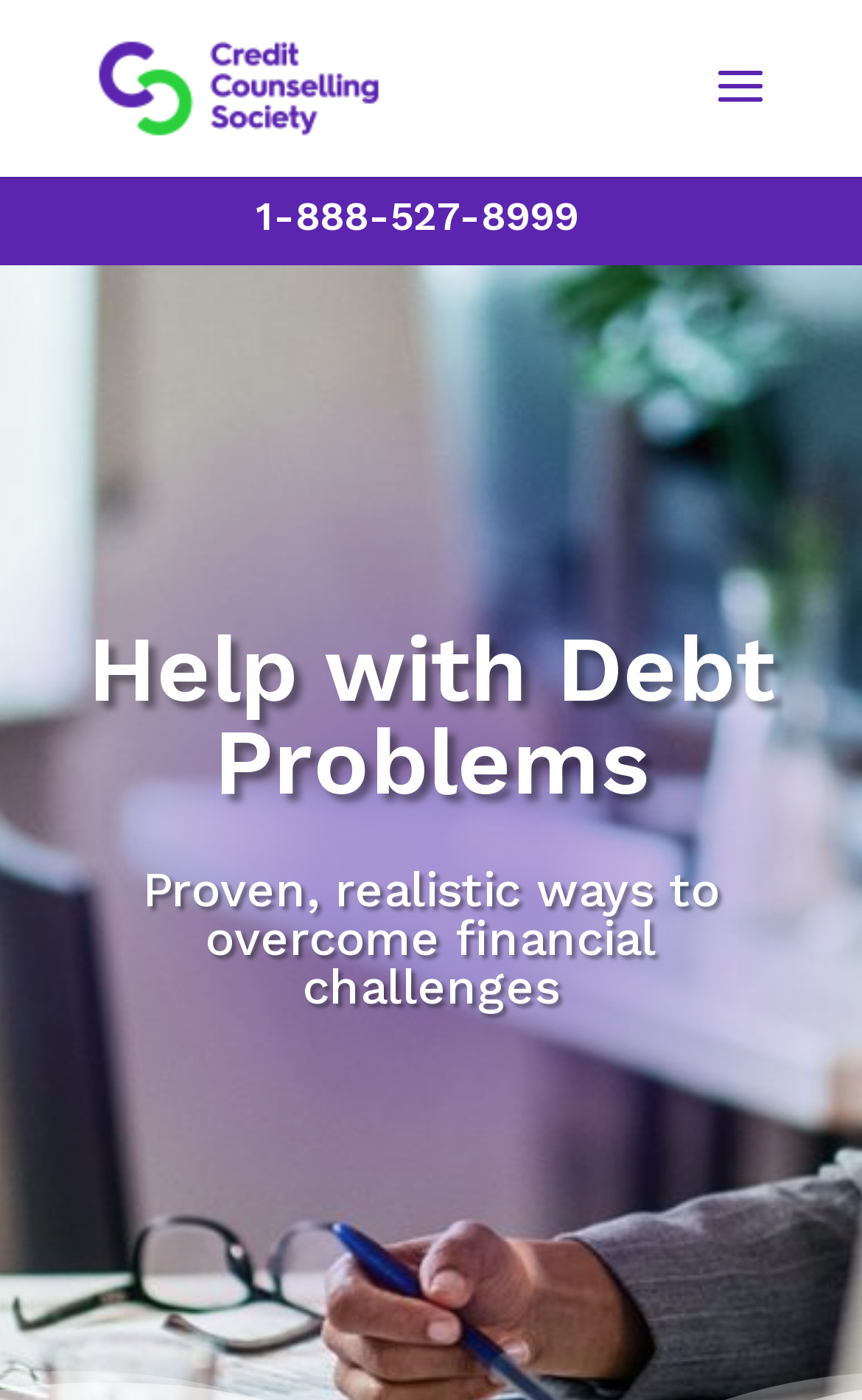Respond with a single word or phrase to the following question:
Is there a search function on the webpage?

Yes